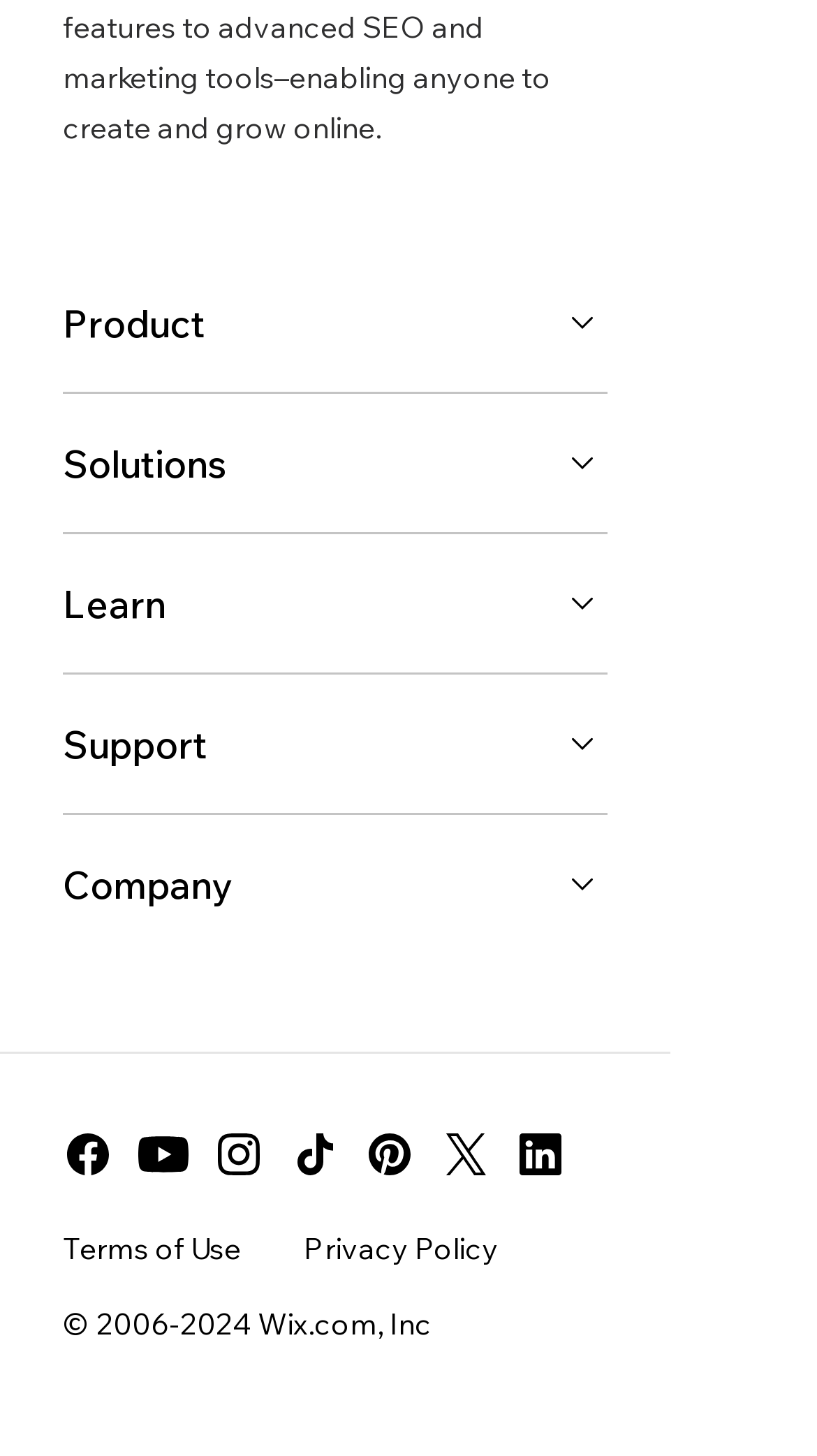Please indicate the bounding box coordinates for the clickable area to complete the following task: "Click the Product button". The coordinates should be specified as four float numbers between 0 and 1, i.e., [left, top, right, bottom].

[0.077, 0.192, 0.744, 0.252]